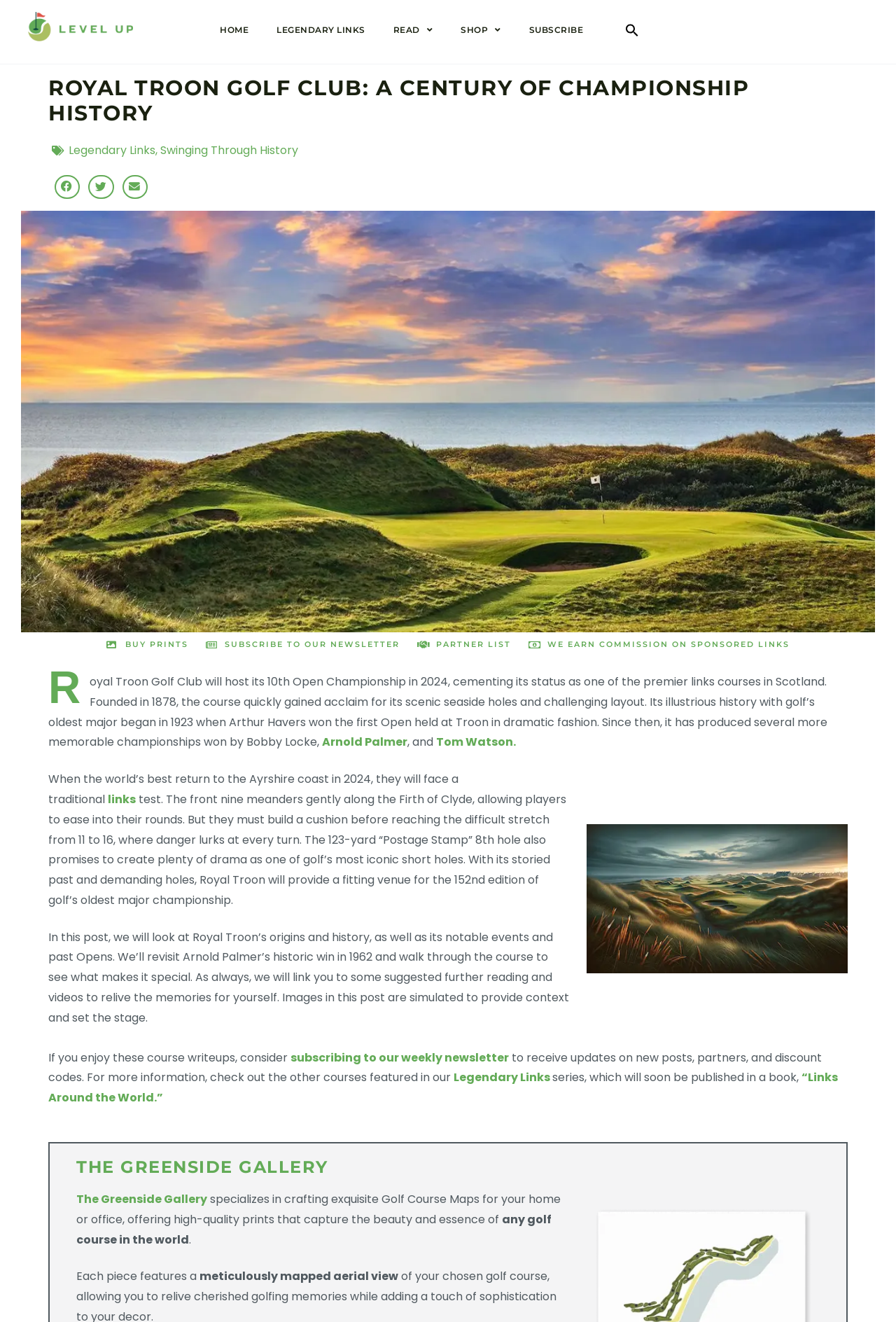Find the bounding box coordinates of the area that needs to be clicked in order to achieve the following instruction: "Buy prints". The coordinates should be specified as four float numbers between 0 and 1, i.e., [left, top, right, bottom].

[0.119, 0.484, 0.21, 0.491]